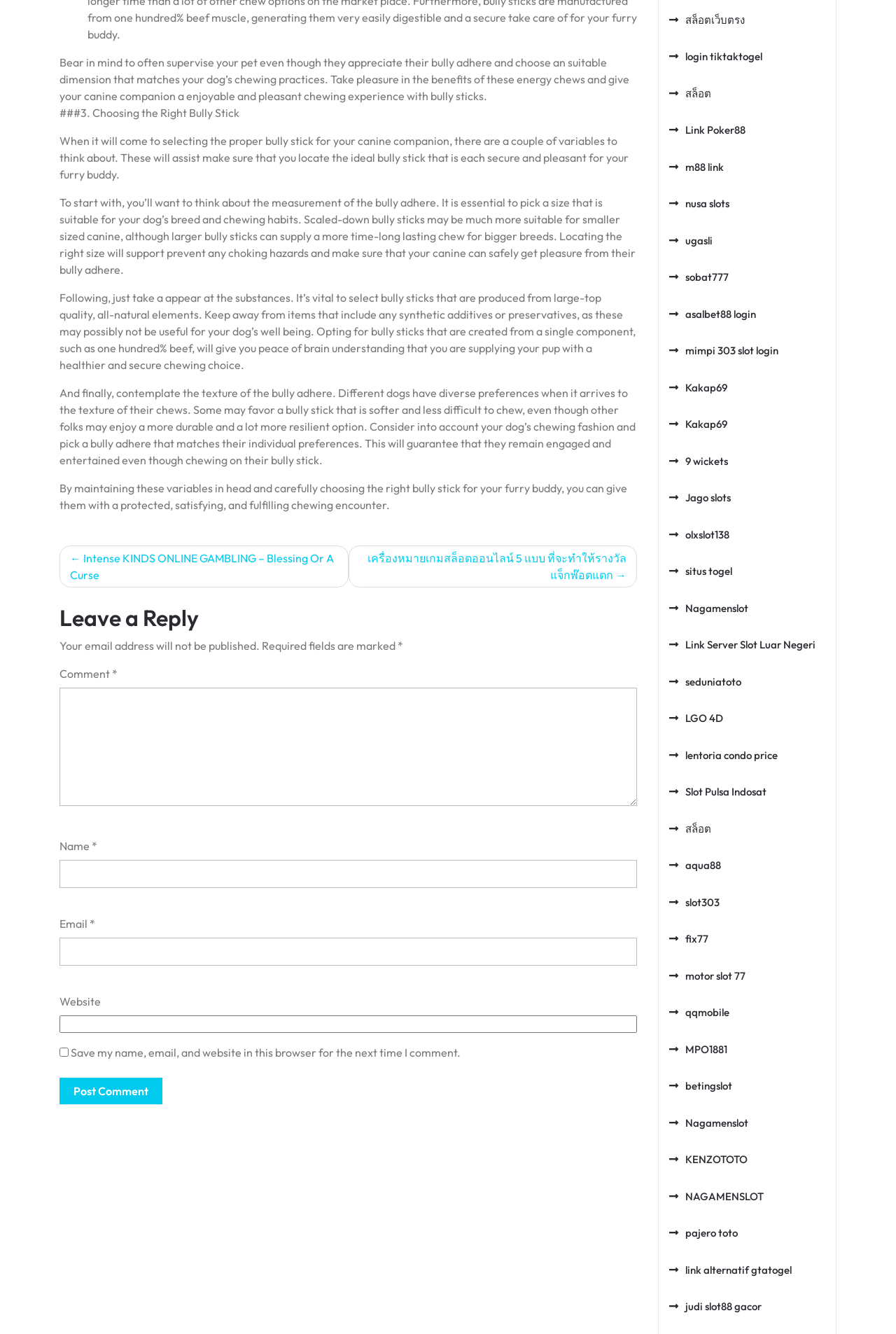Kindly determine the bounding box coordinates of the area that needs to be clicked to fulfill this instruction: "Click the '← Intense KINDS ONLINE GAMBLING – Blessing Or A Curse' link".

[0.066, 0.409, 0.389, 0.441]